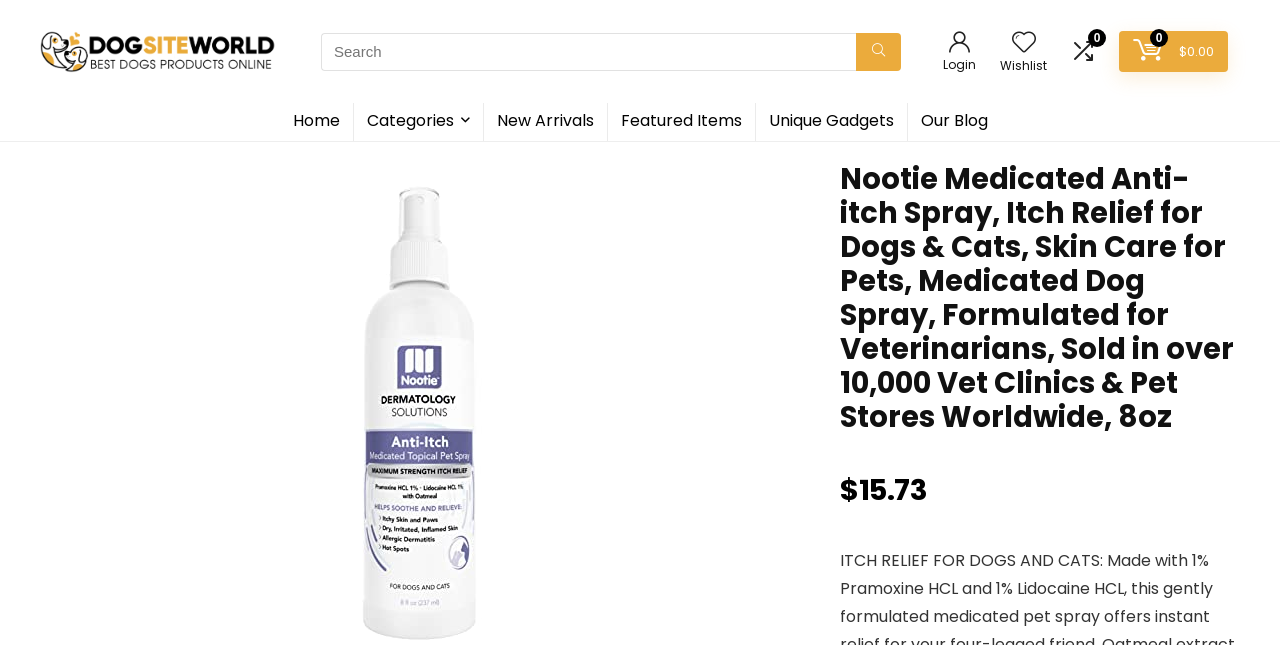What is the wishlist icon?
Please provide an in-depth and detailed response to the question.

I found the wishlist icon by looking at the link element on the page, which contains the Unicode character '' that represents the wishlist icon.